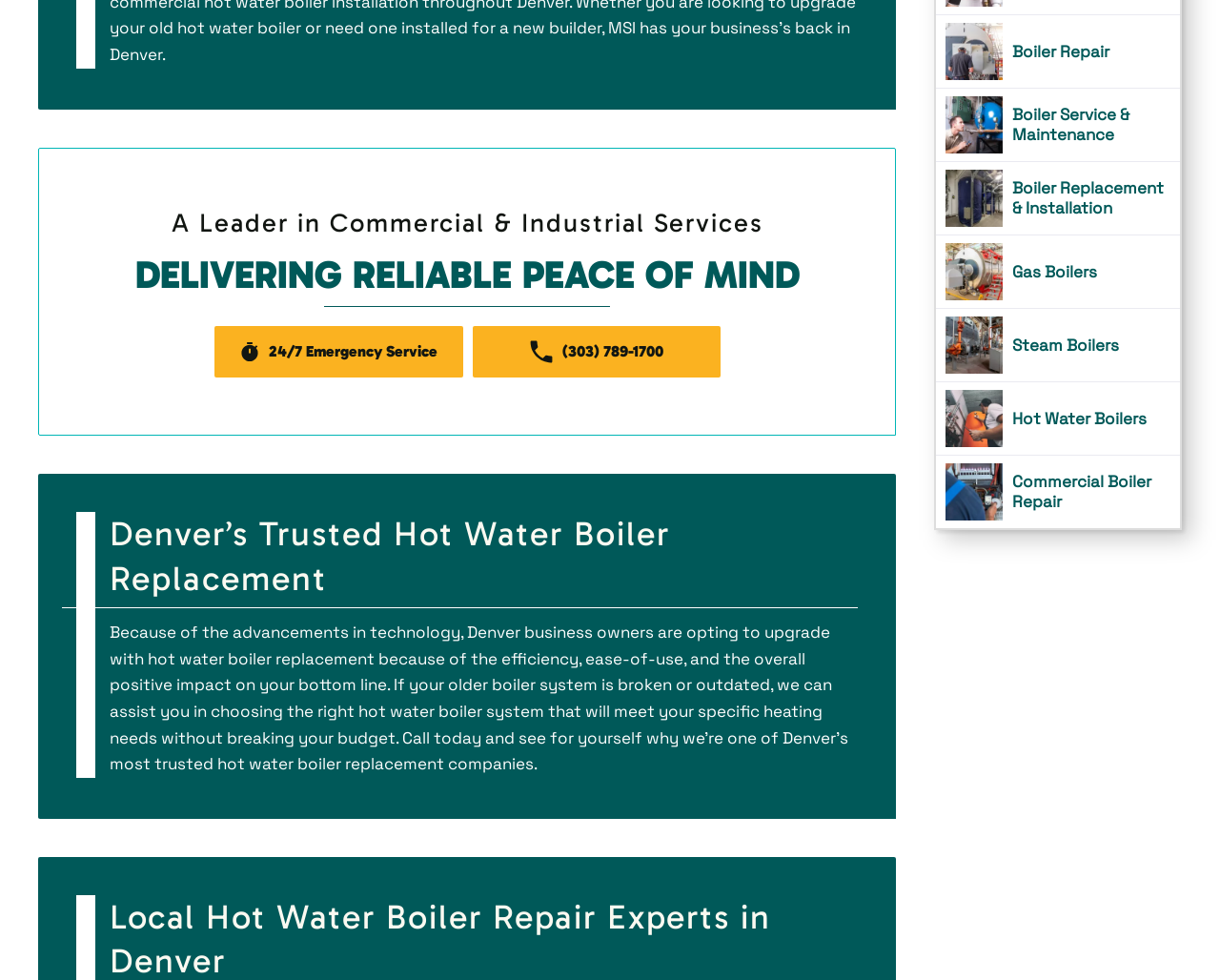Please determine the bounding box coordinates of the element's region to click in order to carry out the following instruction: "Get help". The coordinates should be four float numbers between 0 and 1, i.e., [left, top, right, bottom].

None